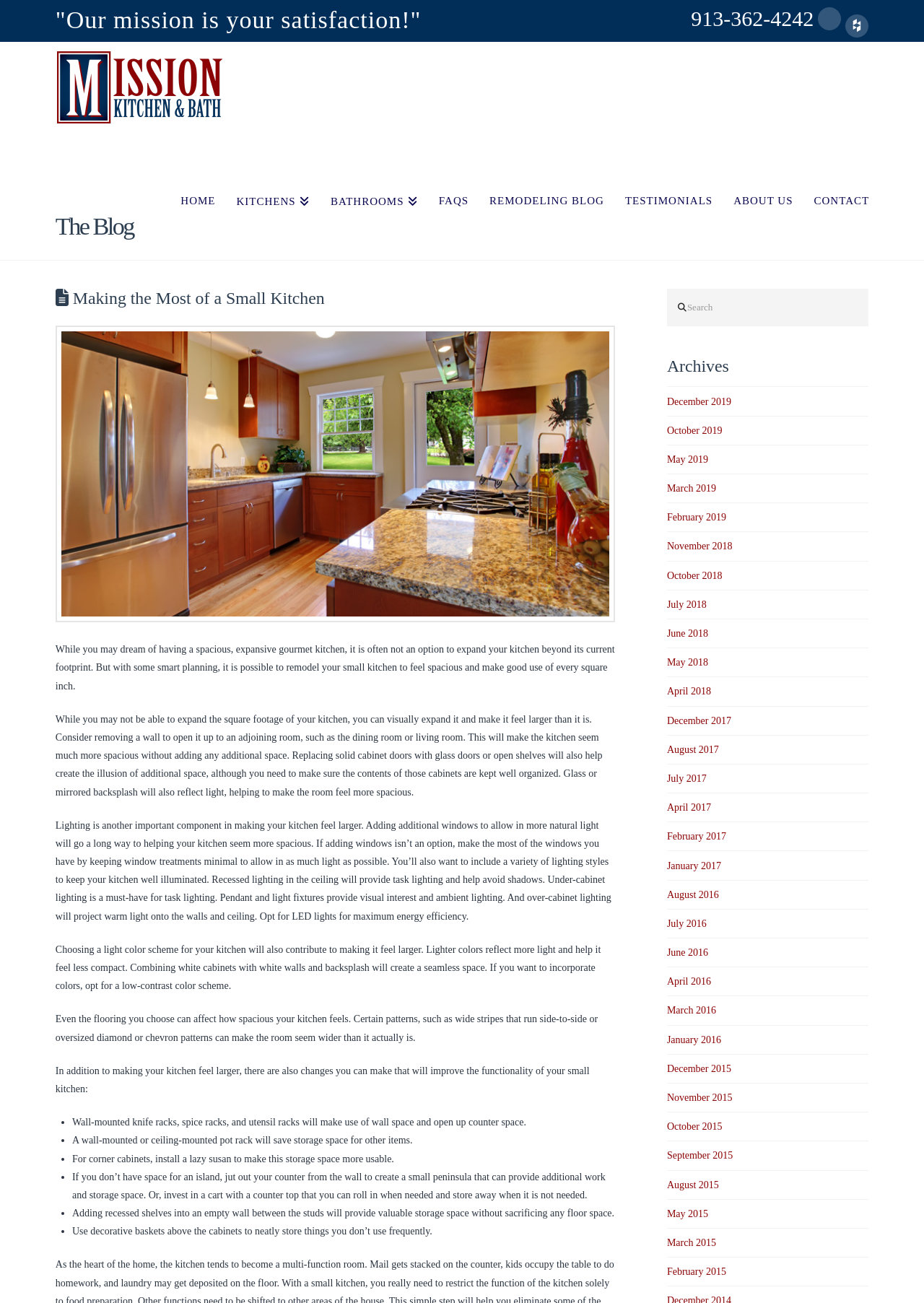Refer to the screenshot and answer the following question in detail:
What is the purpose of adding recessed shelves in an empty wall?

According to the blog post, adding recessed shelves into an empty wall between the studs will provide valuable storage space without sacrificing any floor space, which is especially useful in a small kitchen.